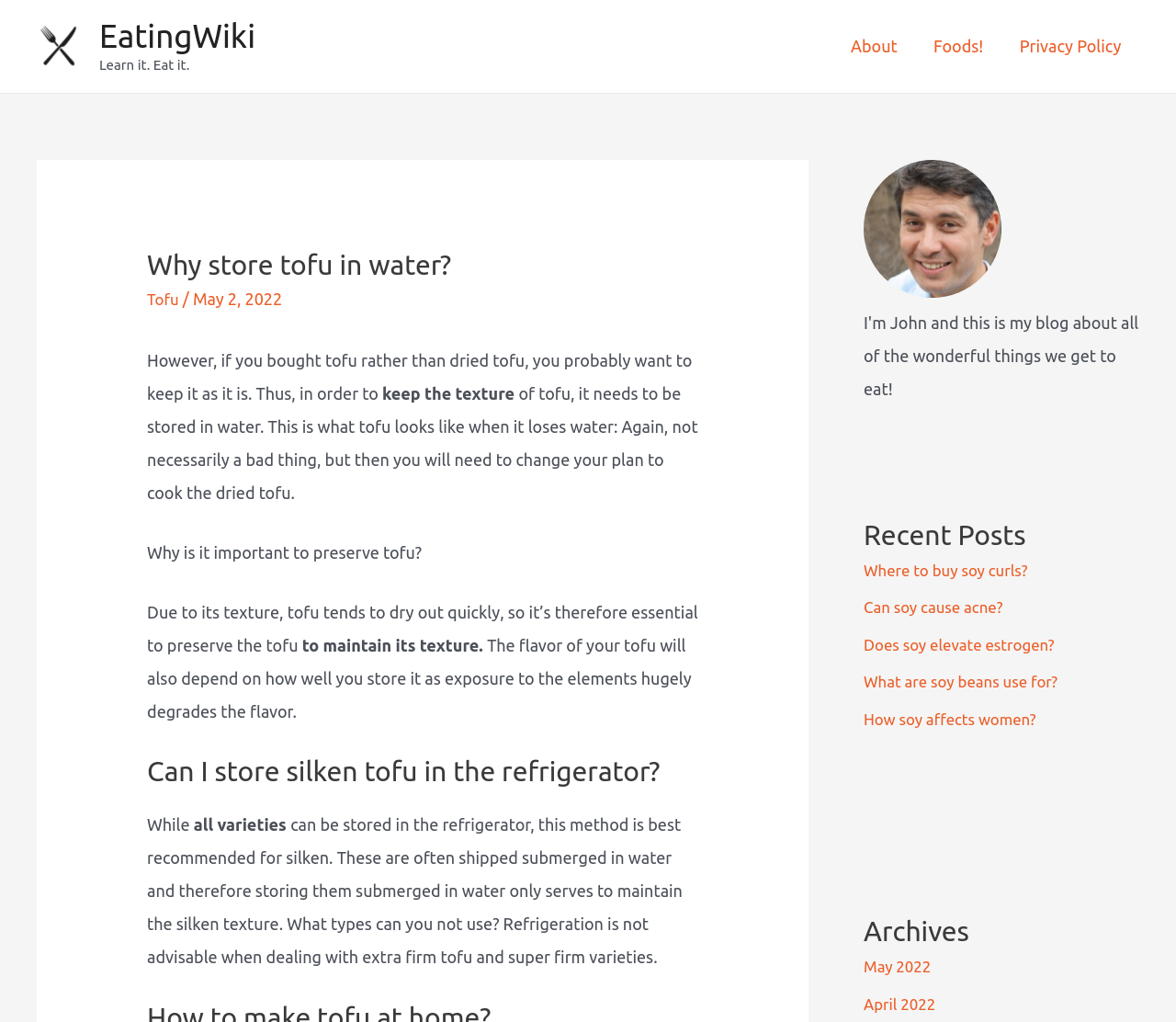What is the name of the website?
Please provide a single word or phrase as your answer based on the screenshot.

EatingWiki